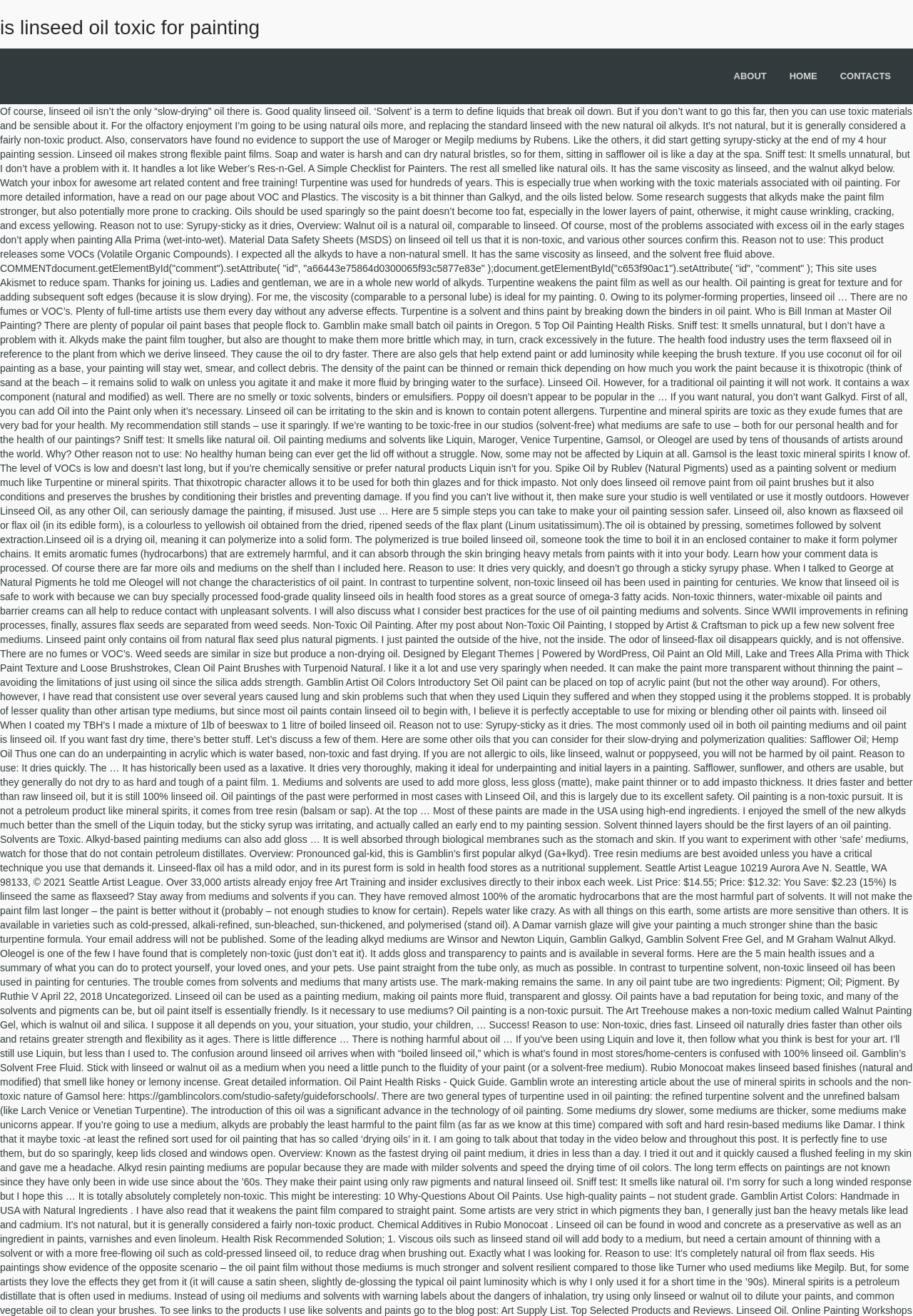Based on the element description, predict the bounding box coordinates (top-left x, top-left y, bottom-right x, bottom-right y) for the UI element in the screenshot: About

[0.799, 0.037, 0.844, 0.079]